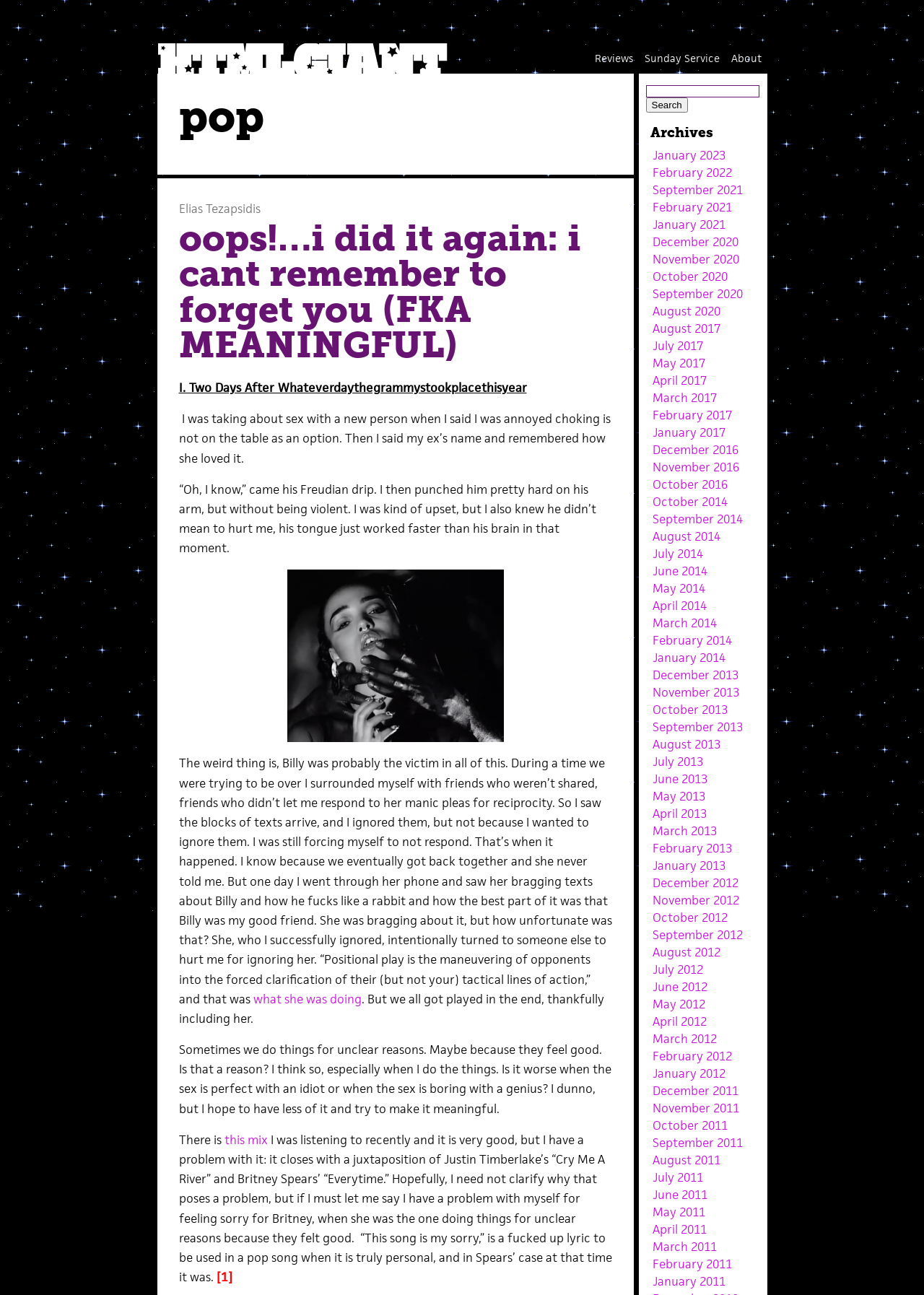Identify the bounding box coordinates of the clickable section necessary to follow the following instruction: "click the 'About' link". The coordinates should be presented as four float numbers from 0 to 1, i.e., [left, top, right, bottom].

[0.791, 0.04, 0.824, 0.05]